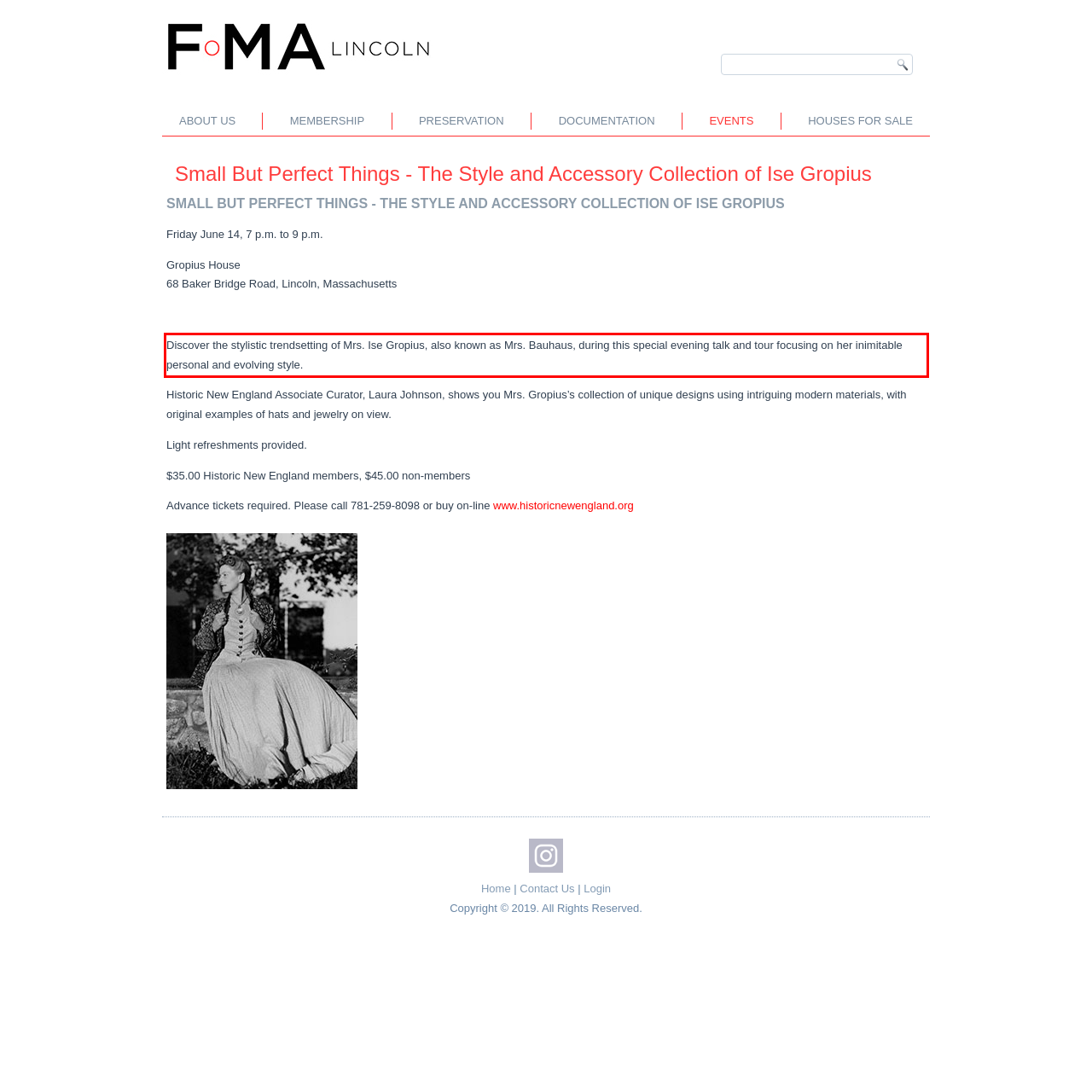Please perform OCR on the text within the red rectangle in the webpage screenshot and return the text content.

Discover the stylistic trendsetting of Mrs. Ise Gropius, also known as Mrs. Bauhaus, during this special evening talk and tour focusing on her inimitable personal and evolving style.